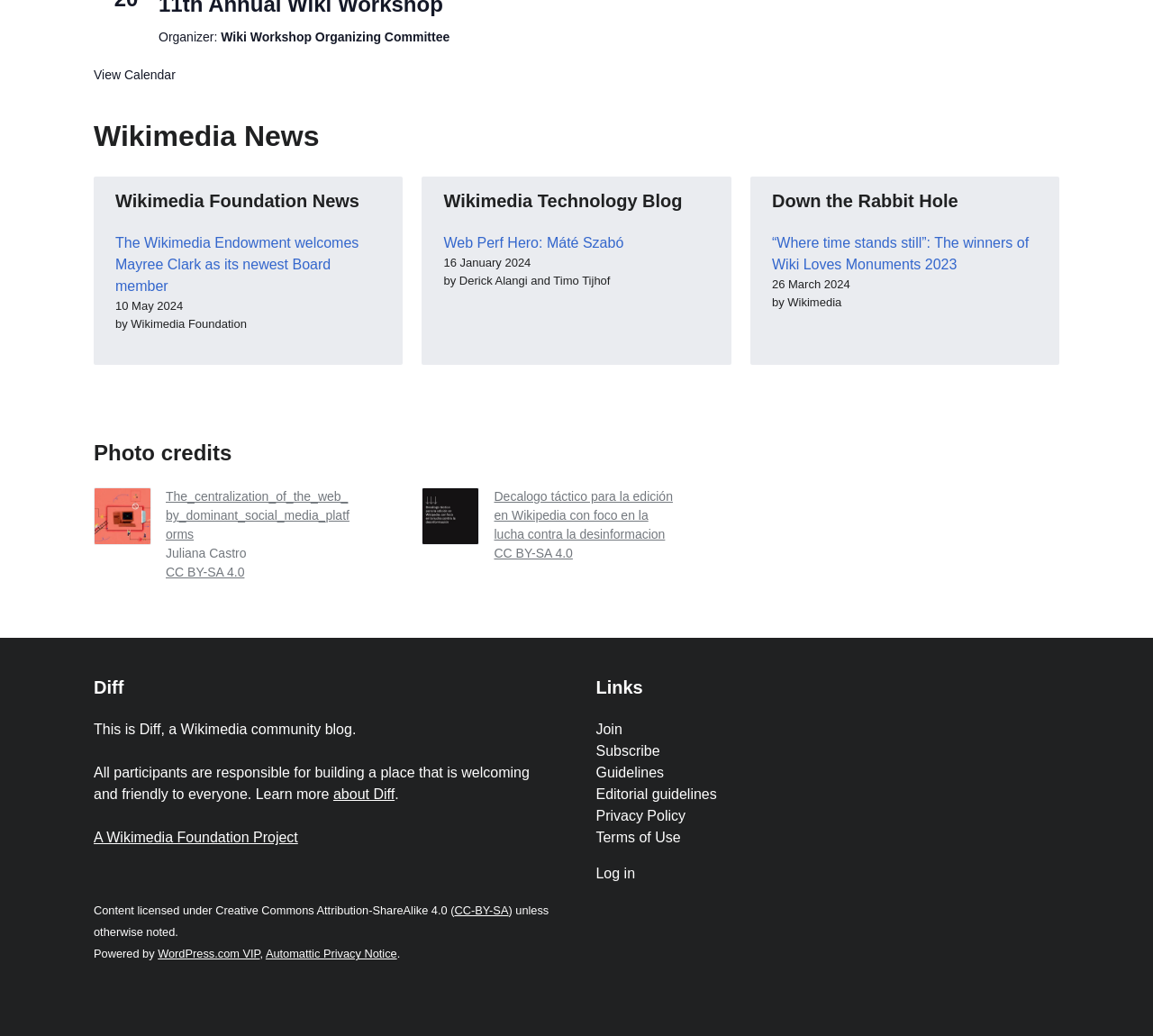Determine the bounding box coordinates of the section to be clicked to follow the instruction: "Explore Down the Rabbit Hole". The coordinates should be given as four float numbers between 0 and 1, formatted as [left, top, right, bottom].

[0.67, 0.181, 0.9, 0.207]